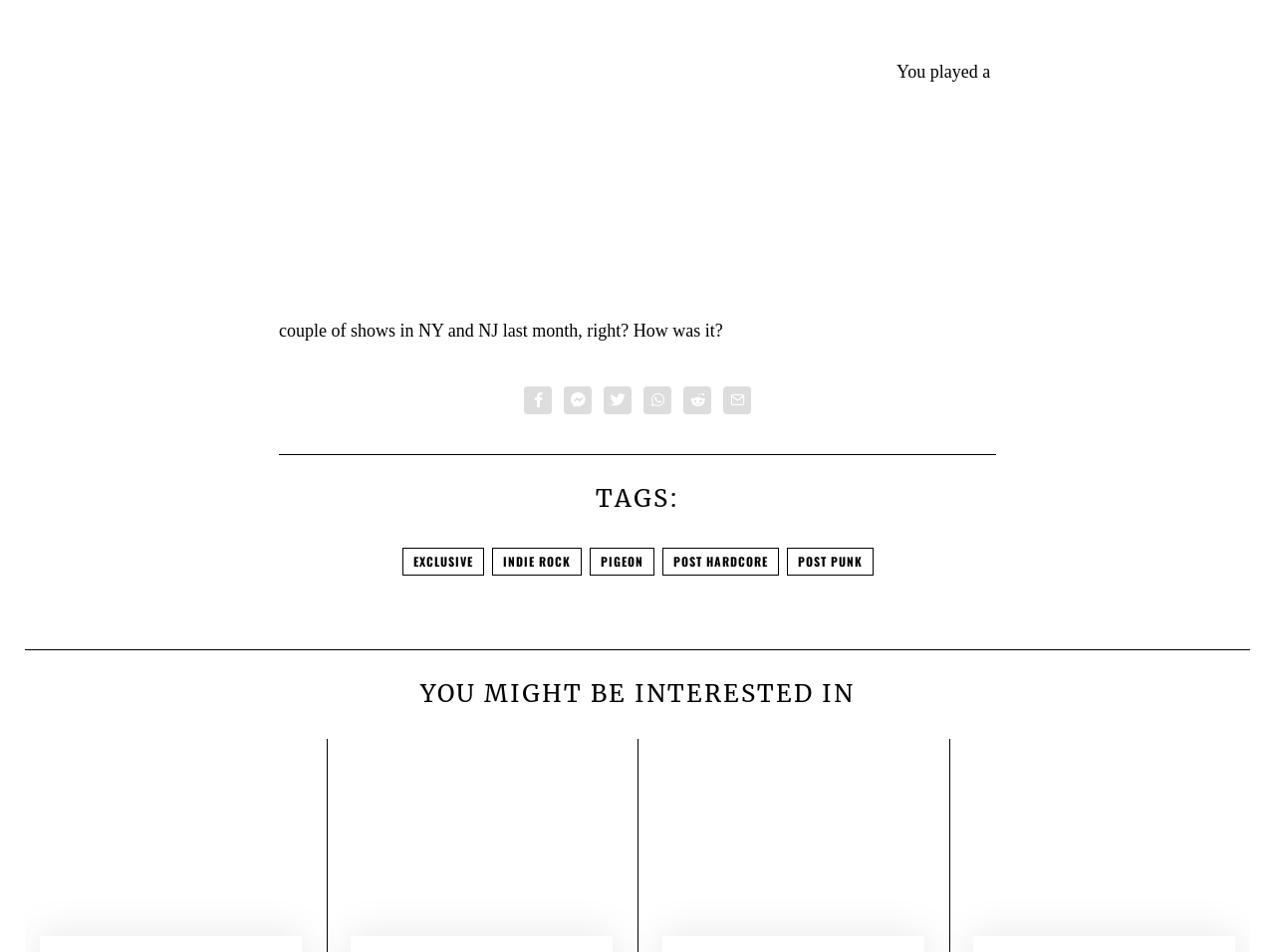Please provide the bounding box coordinates for the element that needs to be clicked to perform the instruction: "View EXCLUSIVE tag". The coordinates must consist of four float numbers between 0 and 1, formatted as [left, top, right, bottom].

[0.315, 0.575, 0.379, 0.604]